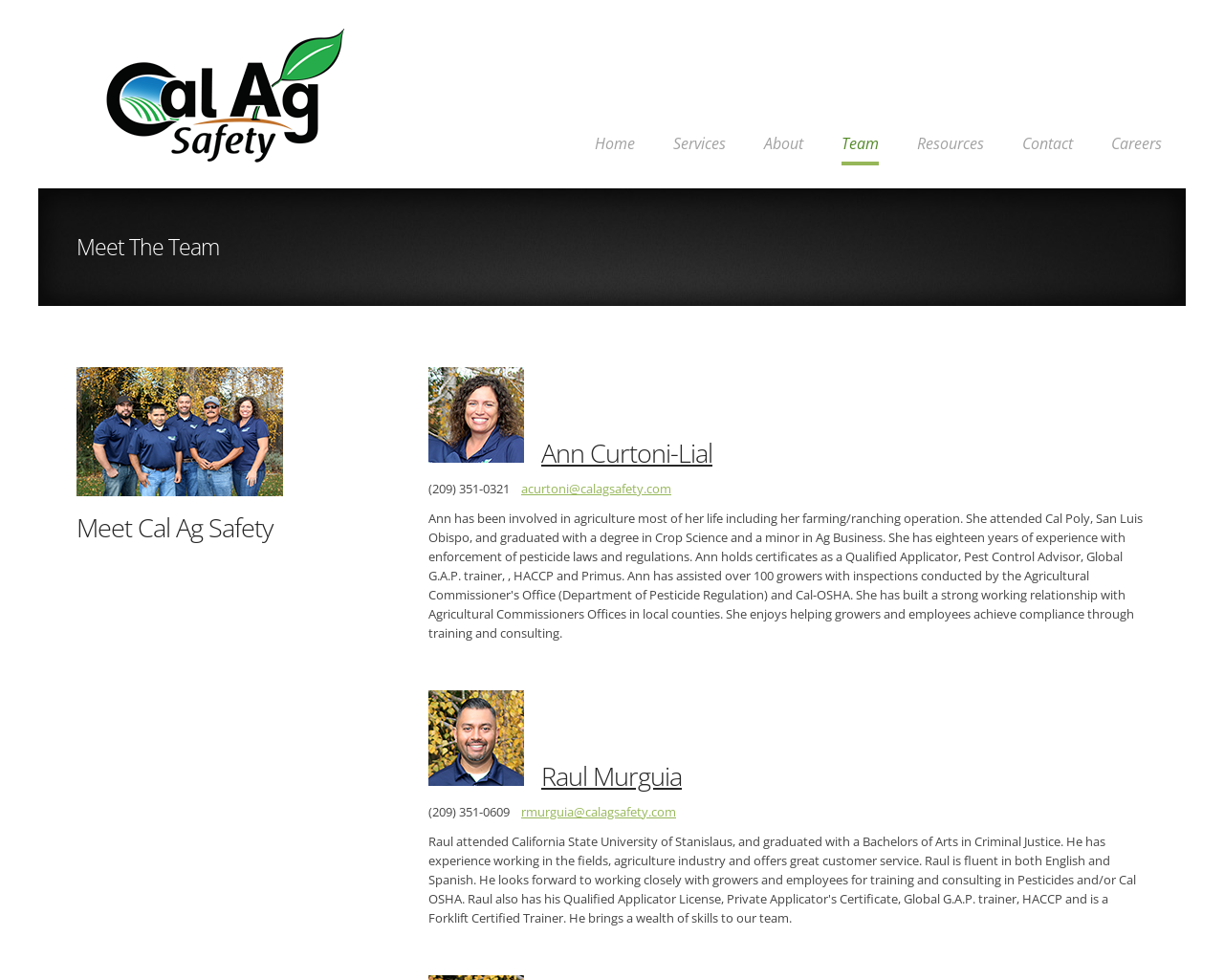Can you pinpoint the bounding box coordinates for the clickable element required for this instruction: "Search for something"? The coordinates should be four float numbers between 0 and 1, i.e., [left, top, right, bottom].

None